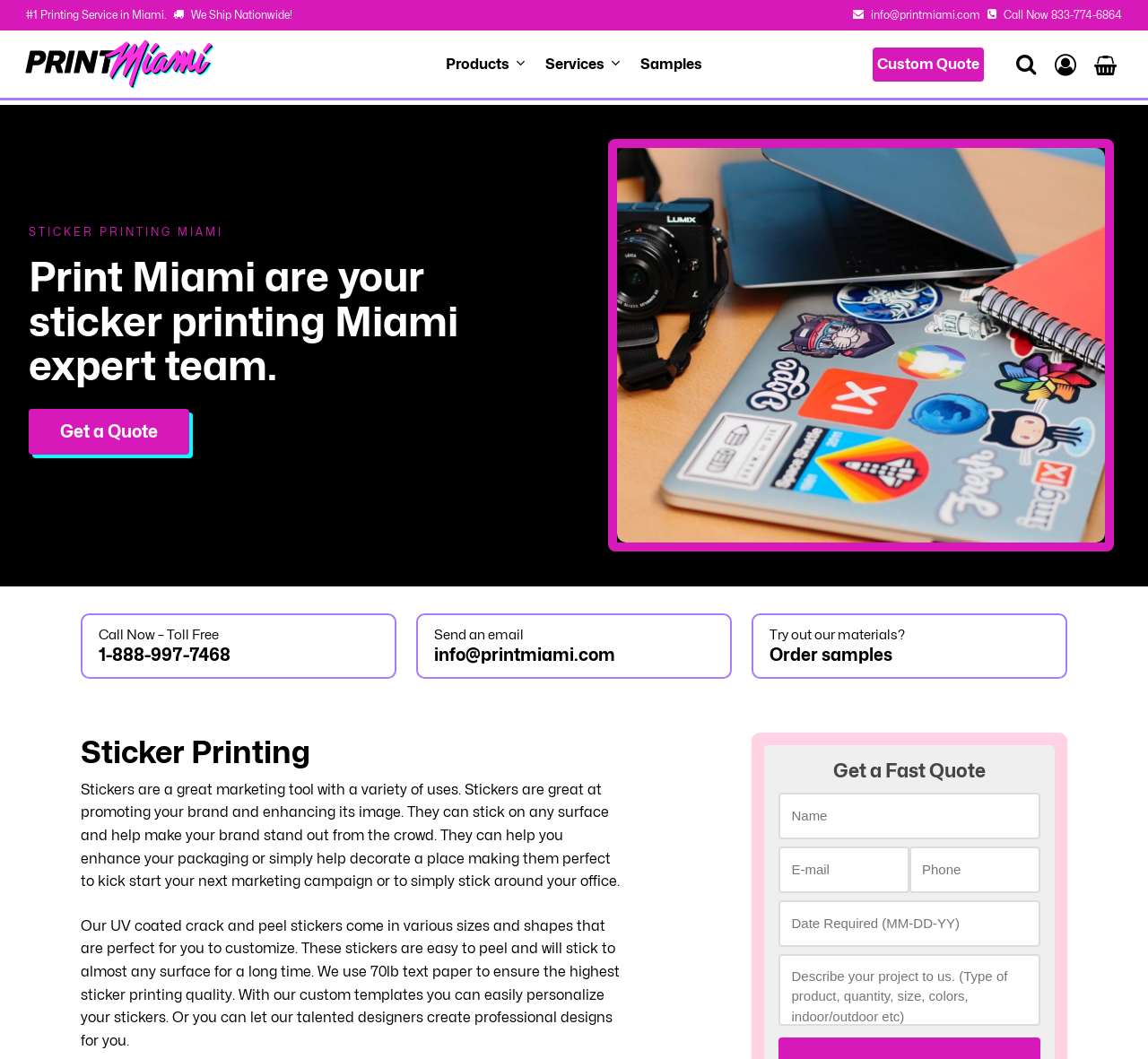Please reply to the following question with a single word or a short phrase:
What is the toll-free number to call?

1-888-997-7468